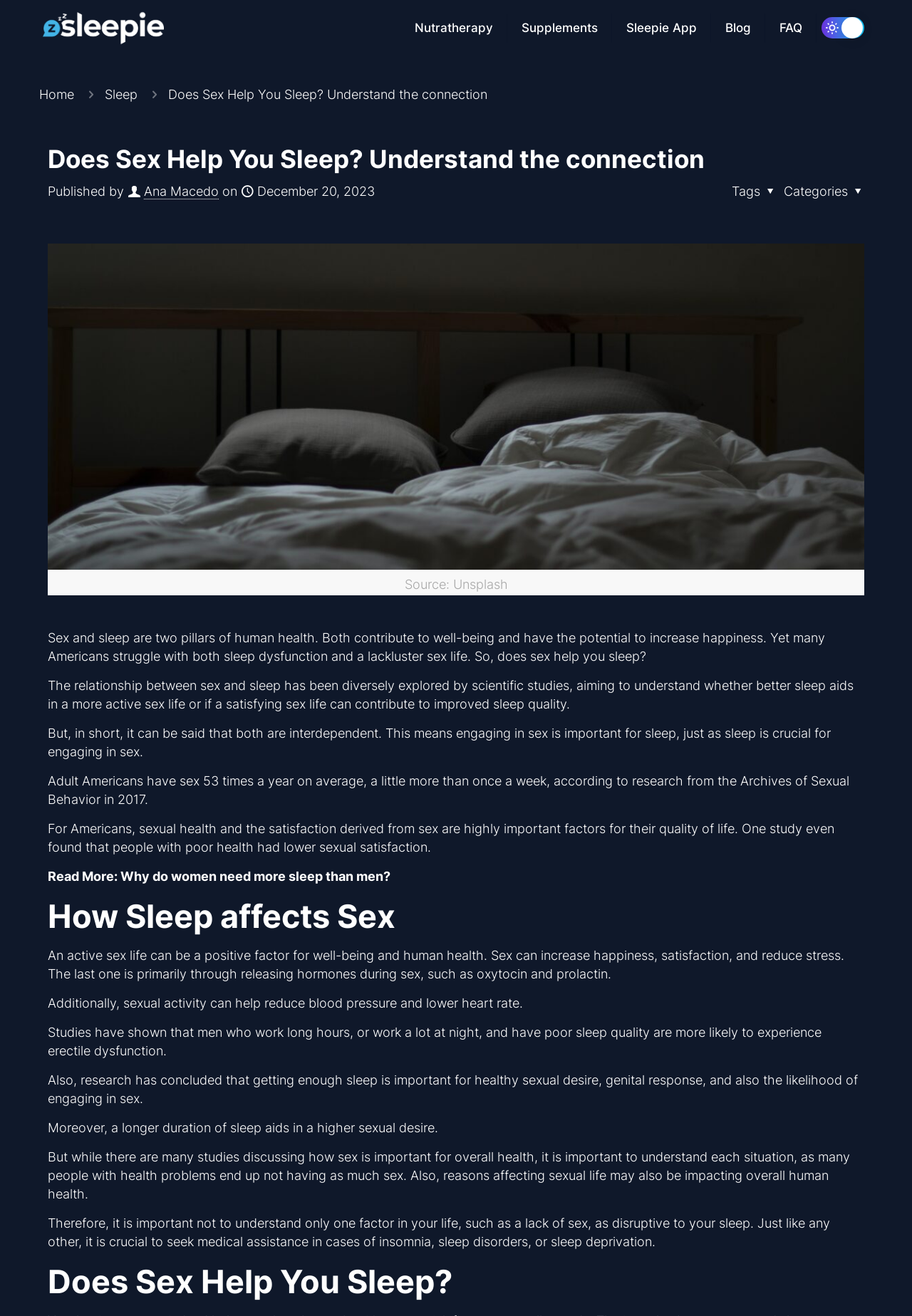What is the relationship between sex and sleep?
Provide a detailed and extensive answer to the question.

The article explains that sex and sleep are interdependent, meaning that engaging in sex is important for sleep, and sleep is crucial for engaging in sex. Both contribute to well-being and have the potential to increase happiness.